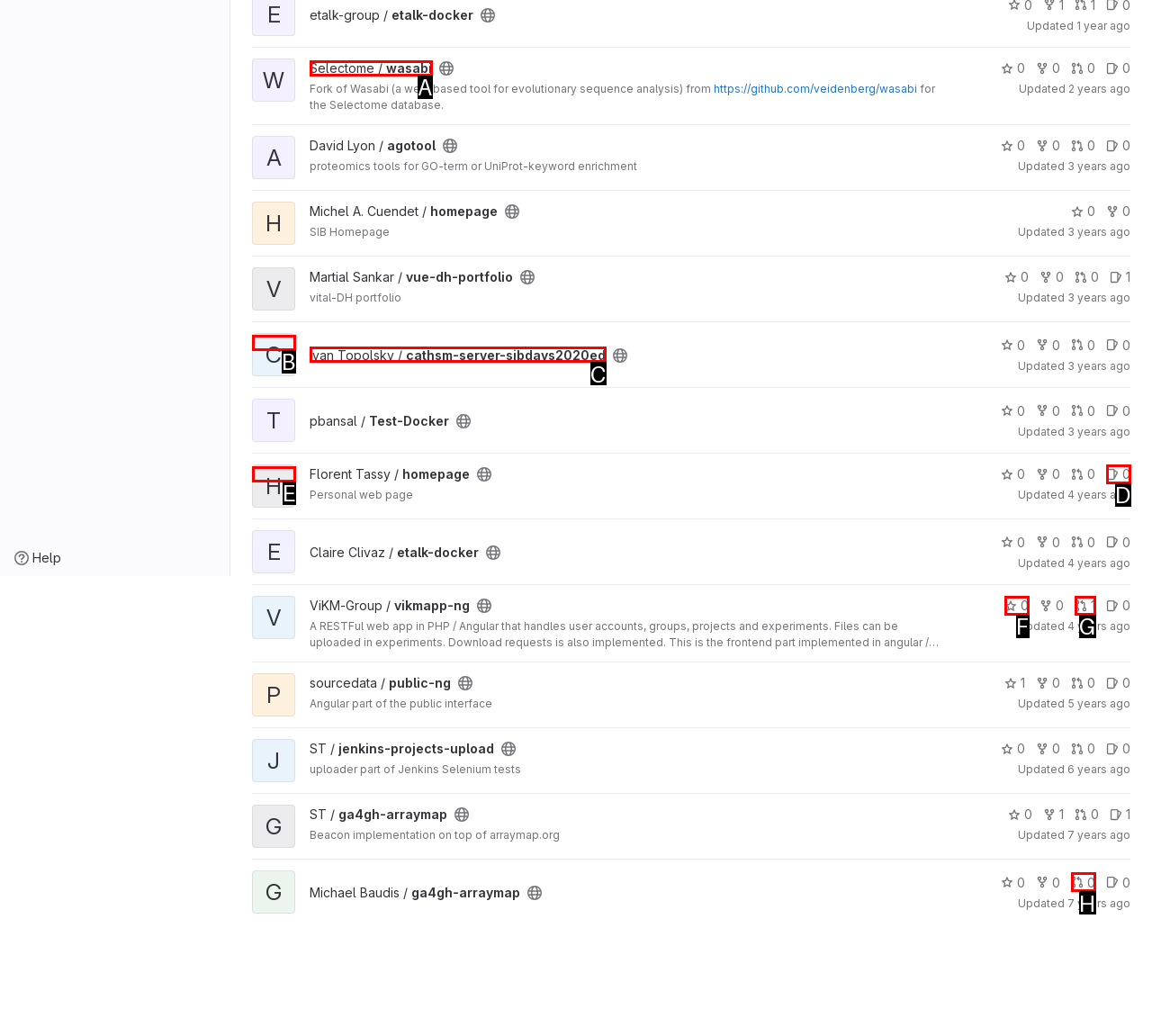Determine the HTML element that best aligns with the description: Disclaimer
Answer with the appropriate letter from the listed options.

None